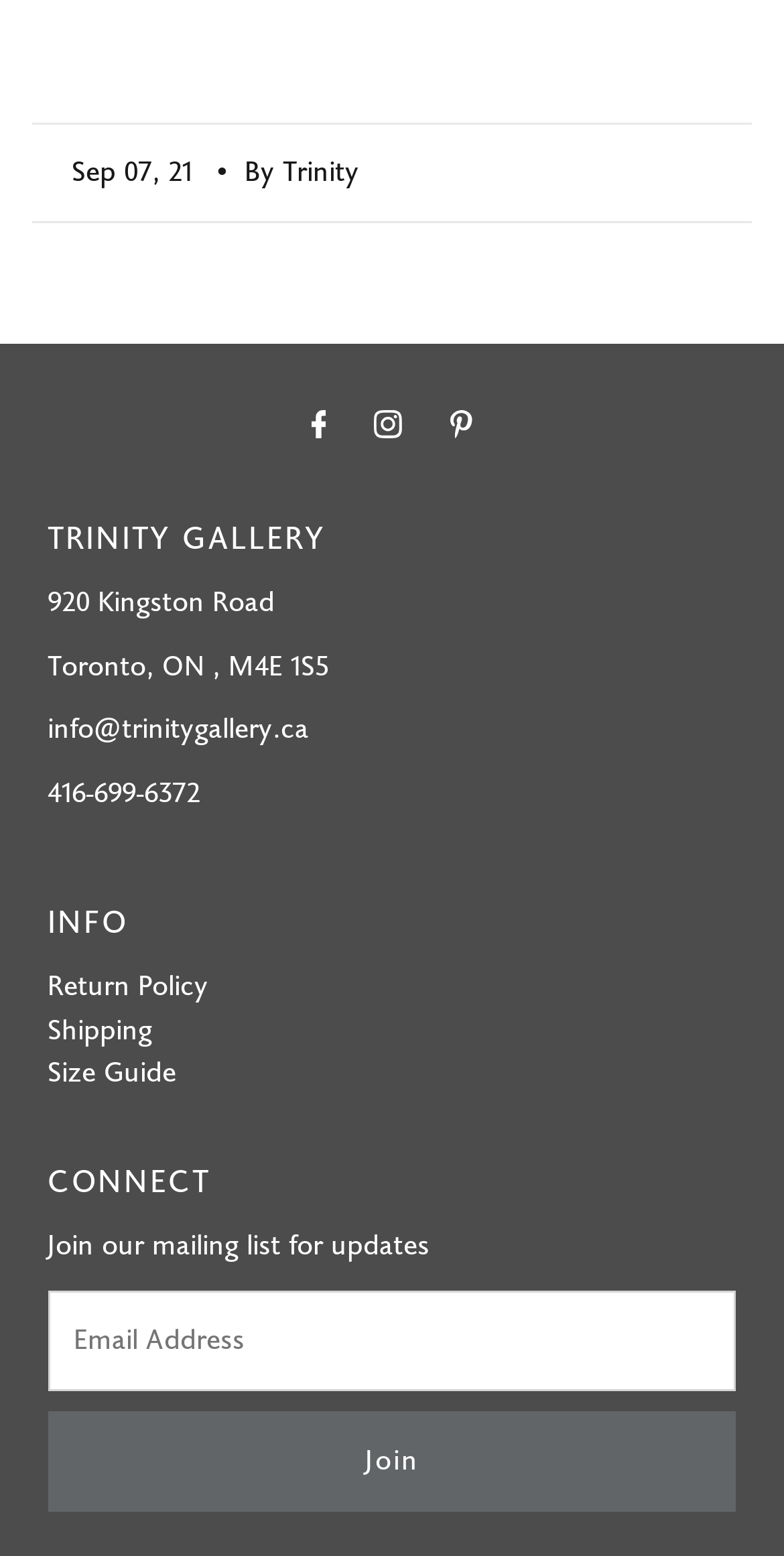What is the address of the gallery?
Answer the question with detailed information derived from the image.

The address of the gallery can be found in the static text elements located below the heading 'TRINITY GALLERY', which are '920 Kingston Road', 'Toronto, ON, M4E 1S5'.